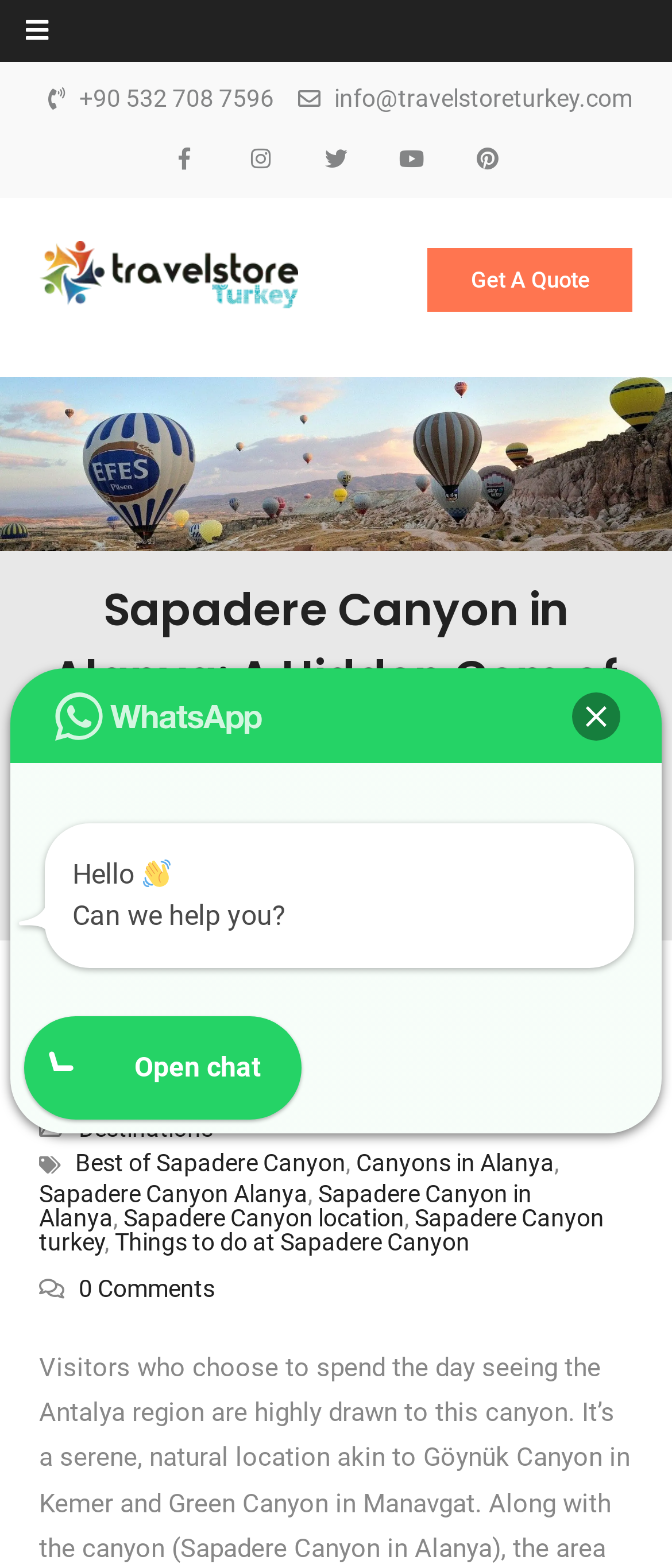Given the element description "alt="Travel Store Turkey"" in the screenshot, predict the bounding box coordinates of that UI element.

[0.058, 0.153, 0.443, 0.196]